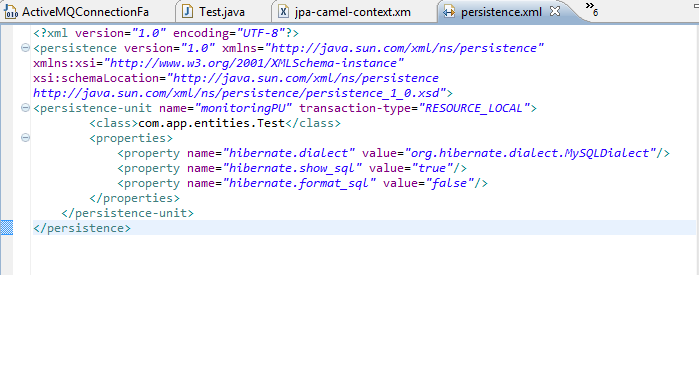What is the name of the MySQL table associated with the JPA entity?
Using the information from the image, give a concise answer in one word or a short phrase.

jptatest